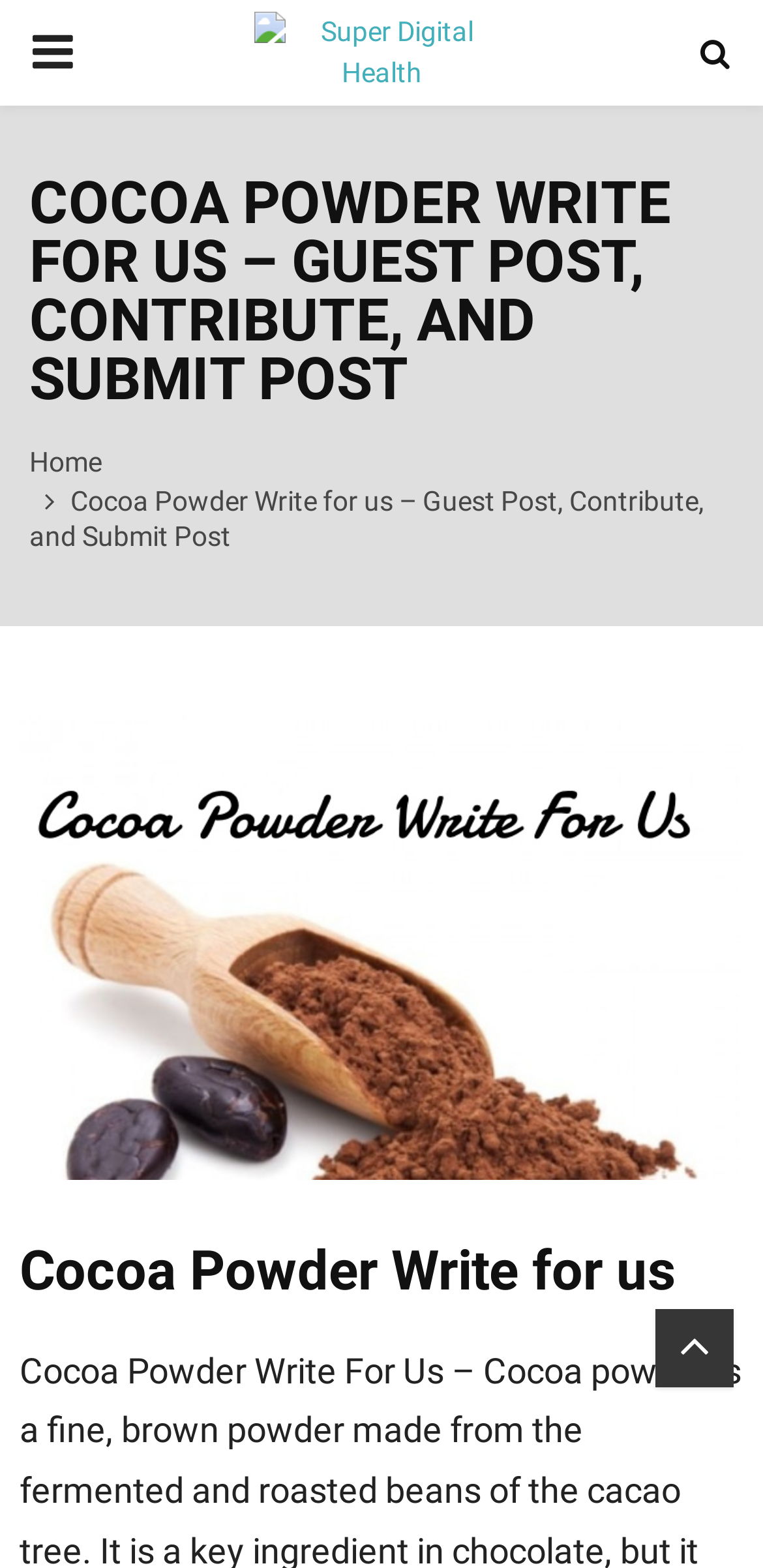What is the purpose of the webpage?
Analyze the image and provide a thorough answer to the question.

I analyzed the content of the webpage and found that it is inviting contributors to write about cocoa powder, which suggests that the purpose of the webpage is to accept guest posts or contributions related to cocoa powder.